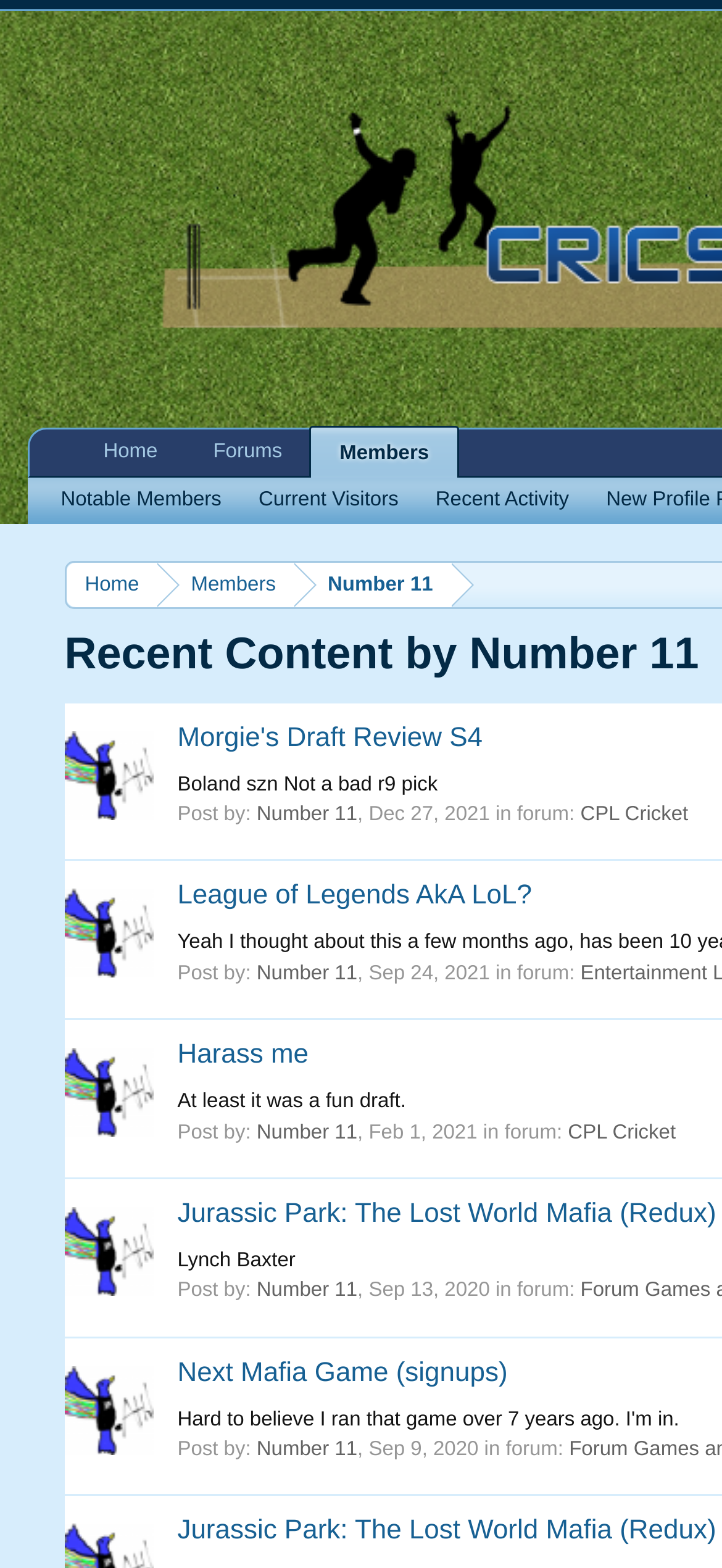Using the provided description: "Members", find the bounding box coordinates of the corresponding UI element. The output should be four float numbers between 0 and 1, in the format [left, top, right, bottom].

[0.429, 0.272, 0.635, 0.305]